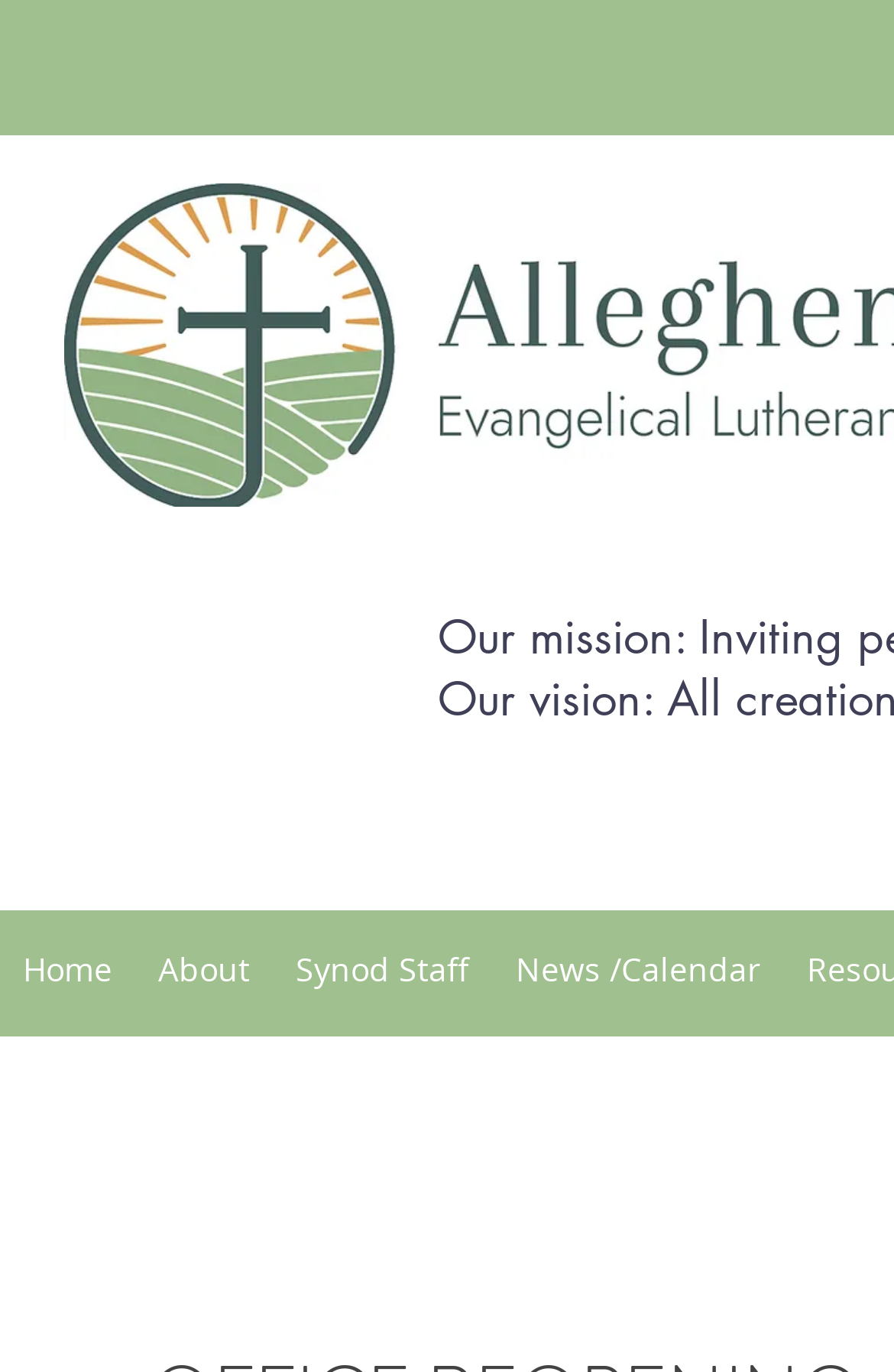Using the provided element description "News /Calendar", determine the bounding box coordinates of the UI element.

[0.551, 0.682, 0.877, 0.732]